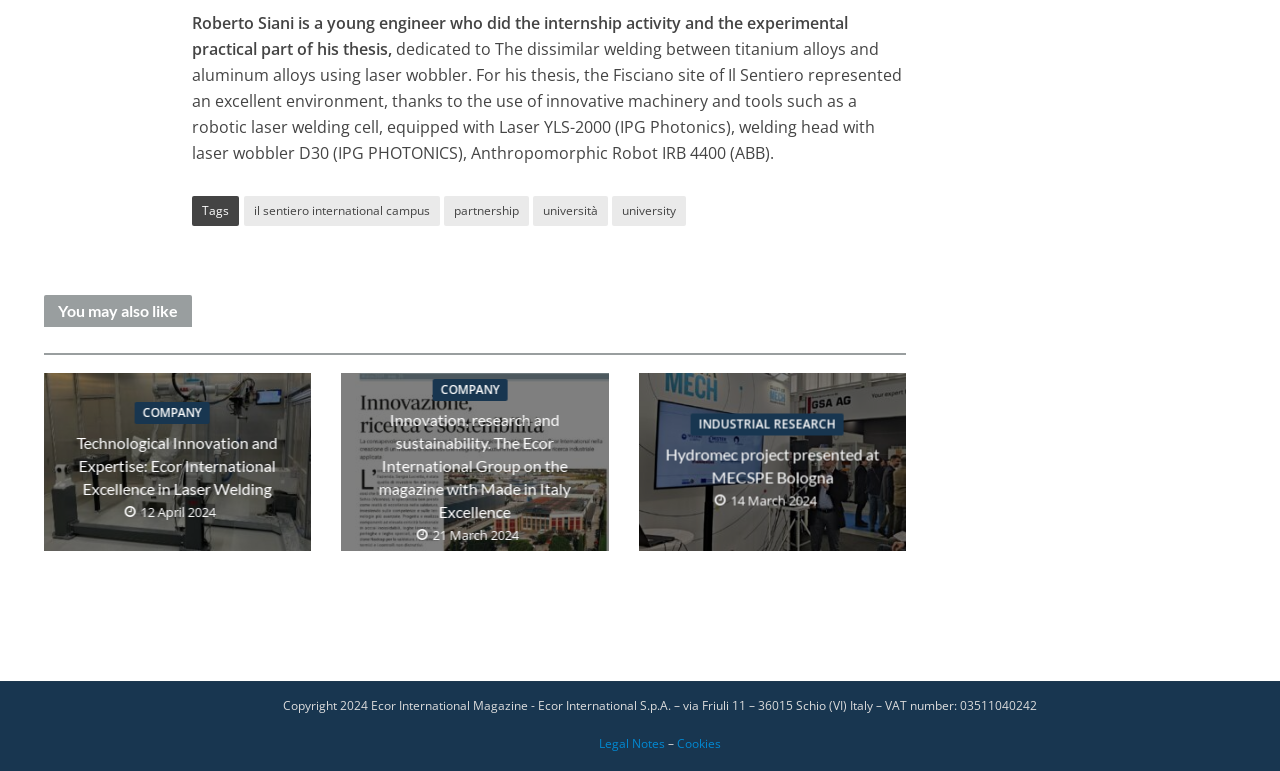Bounding box coordinates are specified in the format (top-left x, top-left y, bottom-right x, bottom-right y). All values are floating point numbers bounded between 0 and 1. Please provide the bounding box coordinate of the region this sentence describes: il sentiero international campus

[0.191, 0.254, 0.344, 0.293]